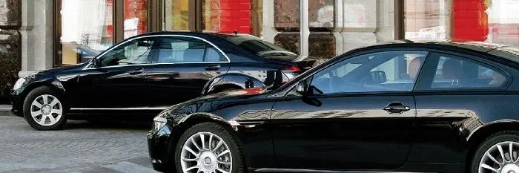What is the background of the image?
Using the information from the image, provide a comprehensive answer to the question.

Behind the cars, large glass windows hint at a stylish and possibly upscale building, adding to the overall ambiance of luxury transport services, which suggests a high-end environment.